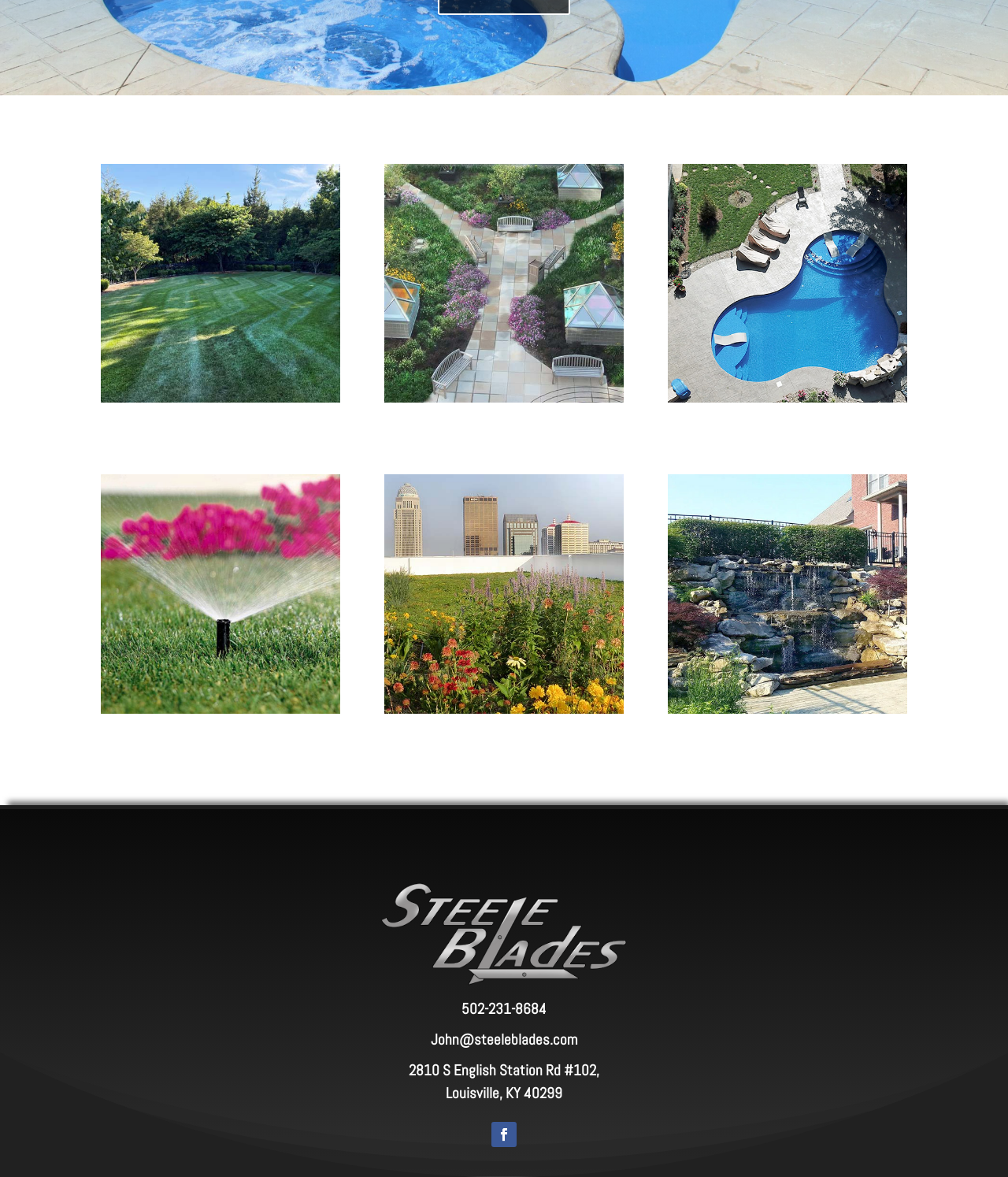Provide the bounding box coordinates of the HTML element described as: "Green Roofs". The bounding box coordinates should be four float numbers between 0 and 1, i.e., [left, top, right, bottom].

[0.445, 0.61, 0.555, 0.636]